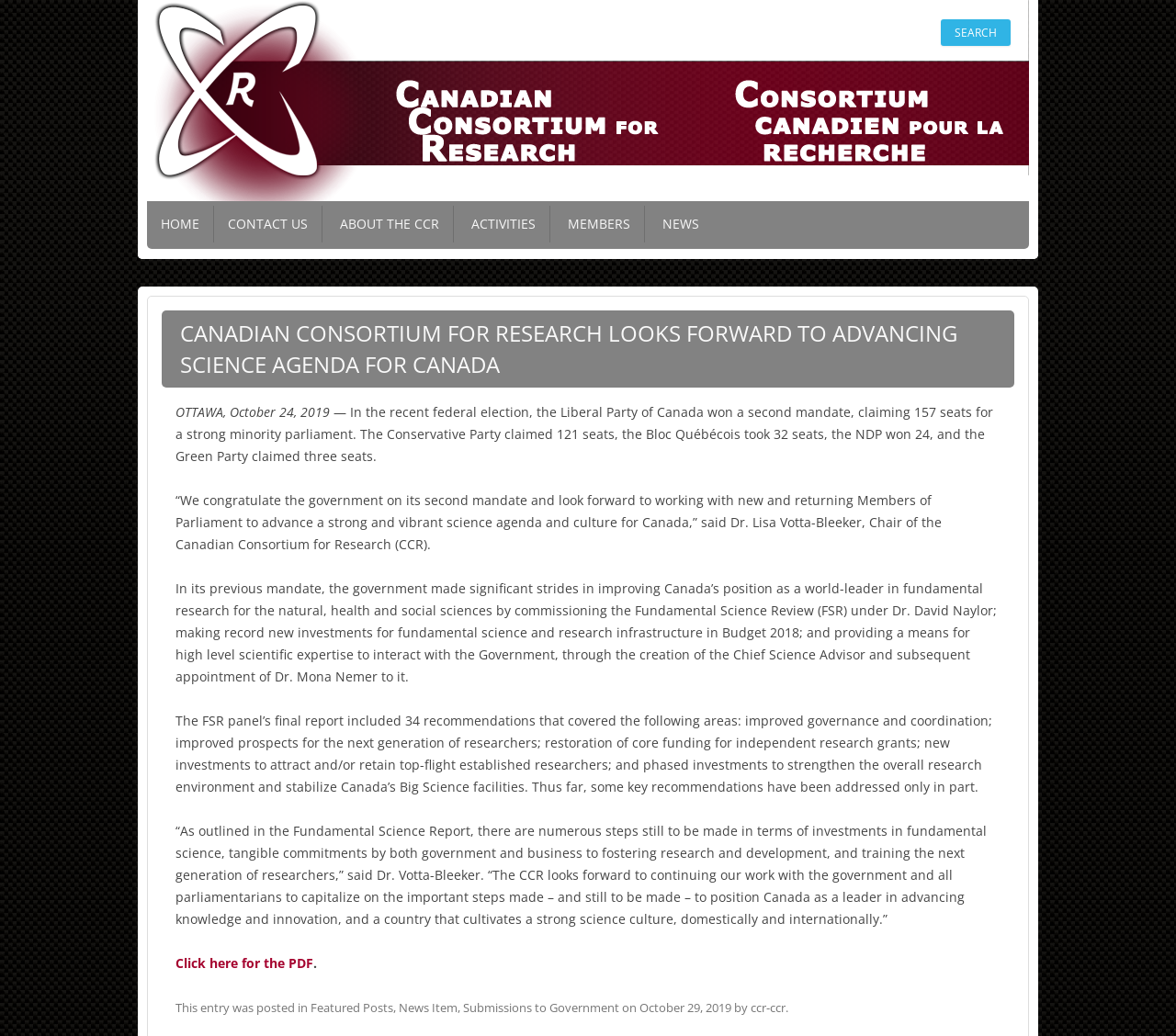Based on the element description, predict the bounding box coordinates (top-left x, top-left y, bottom-right x, bottom-right y) for the UI element in the screenshot: October 29, 2019

[0.544, 0.965, 0.622, 0.98]